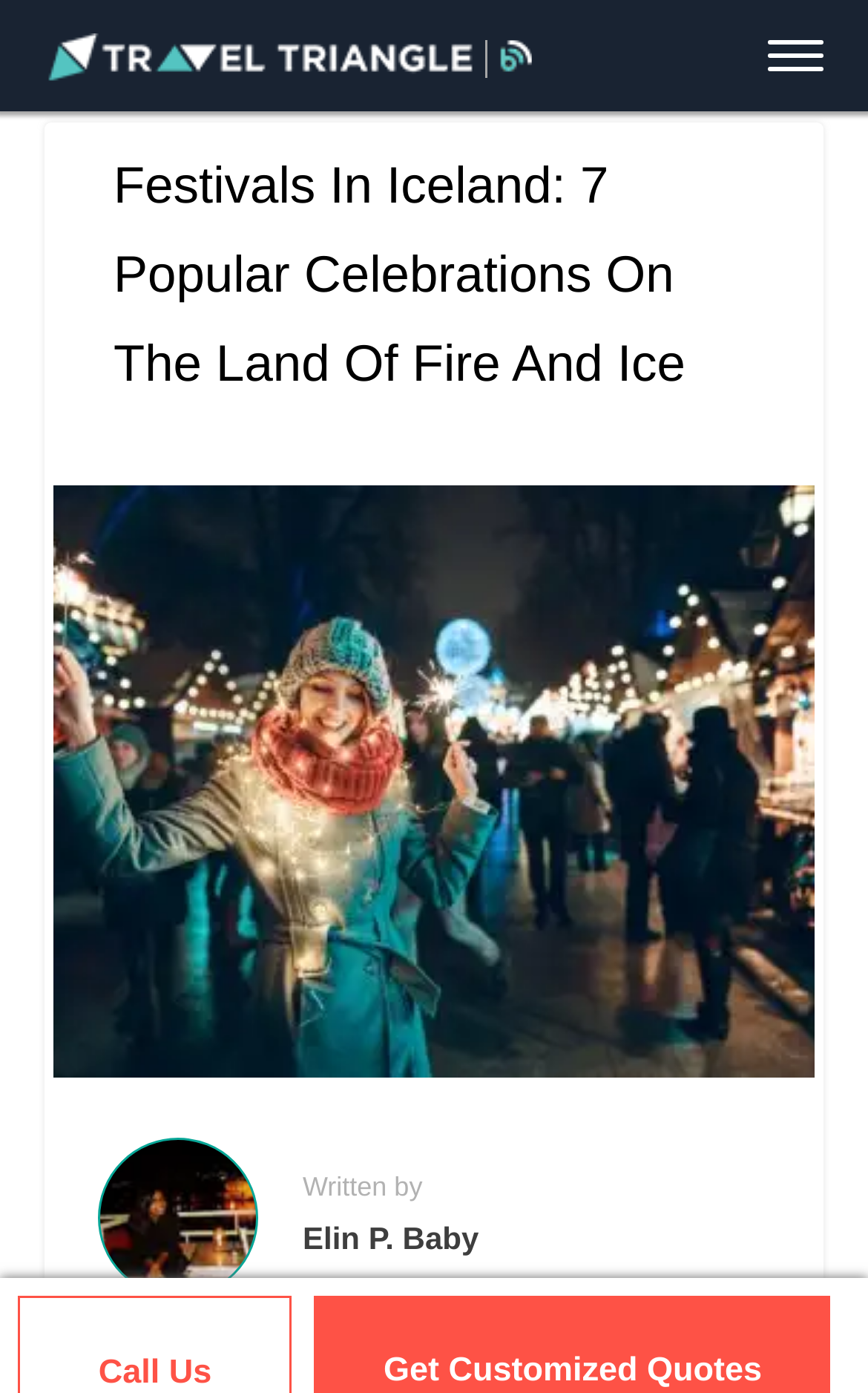Use a single word or phrase to answer the following:
What is the call-to-action at the bottom left corner?

Call Us